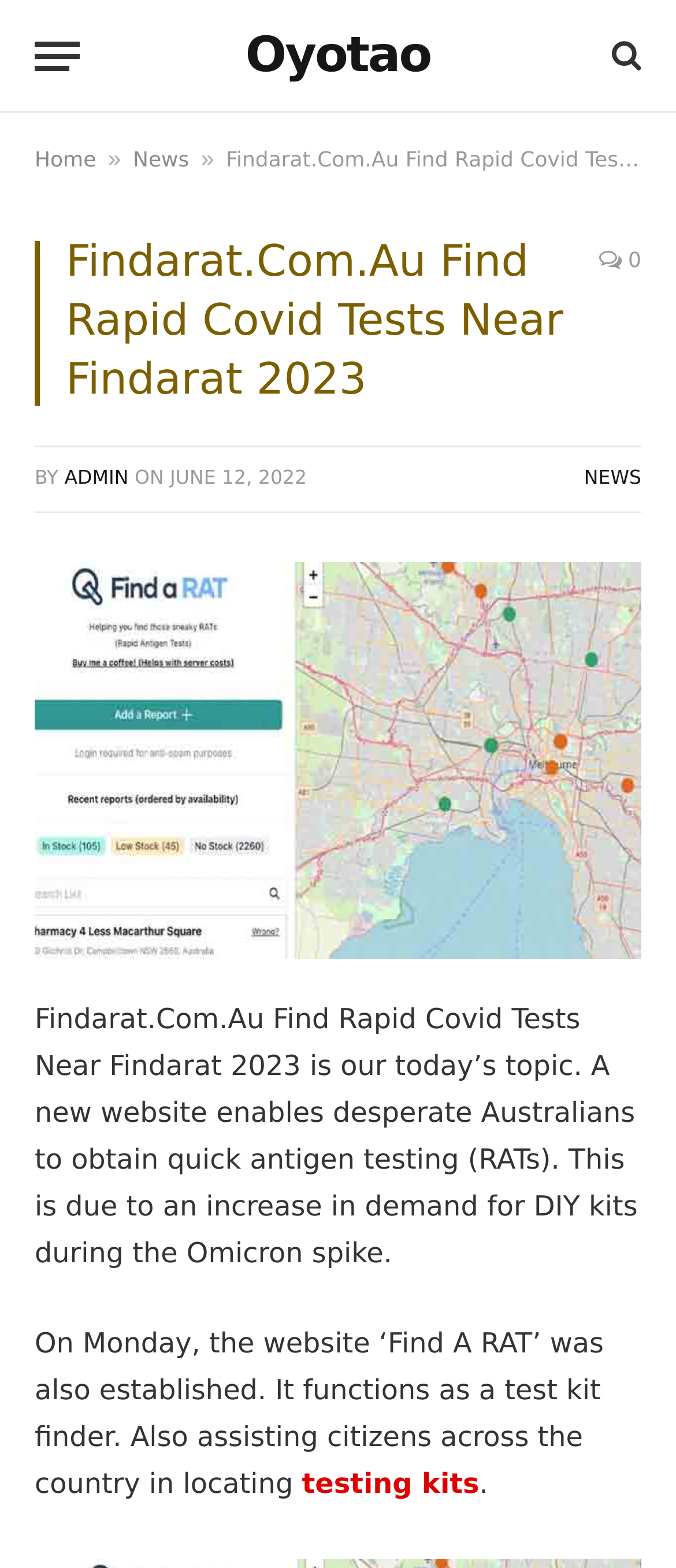Please specify the bounding box coordinates of the element that should be clicked to execute the given instruction: 'Go to Oyotao'. Ensure the coordinates are four float numbers between 0 and 1, expressed as [left, top, right, bottom].

[0.363, 0.012, 0.637, 0.059]